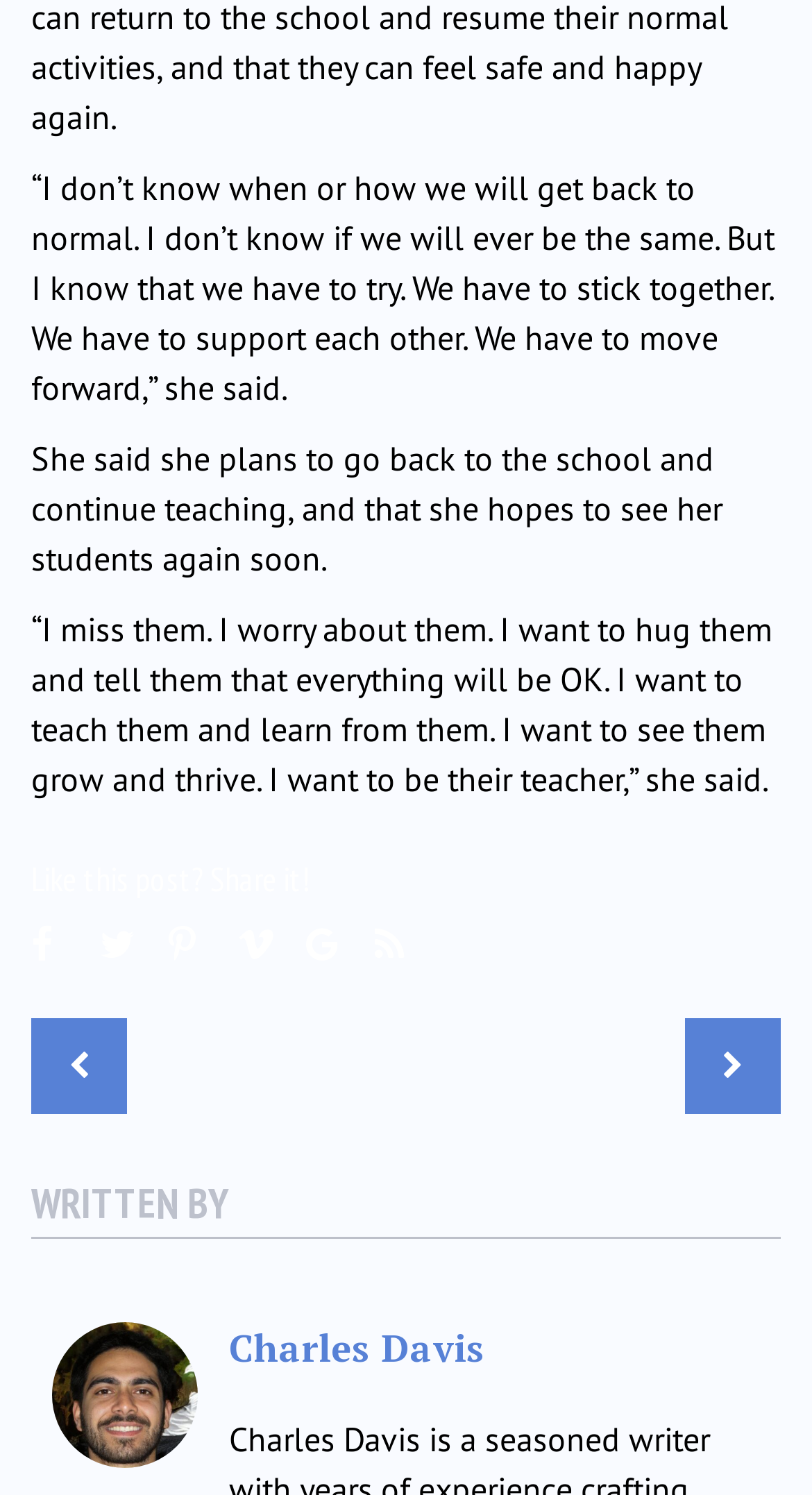Please determine the bounding box coordinates of the area that needs to be clicked to complete this task: 'Go to the next post'. The coordinates must be four float numbers between 0 and 1, formatted as [left, top, right, bottom].

[0.5, 0.681, 0.962, 0.745]